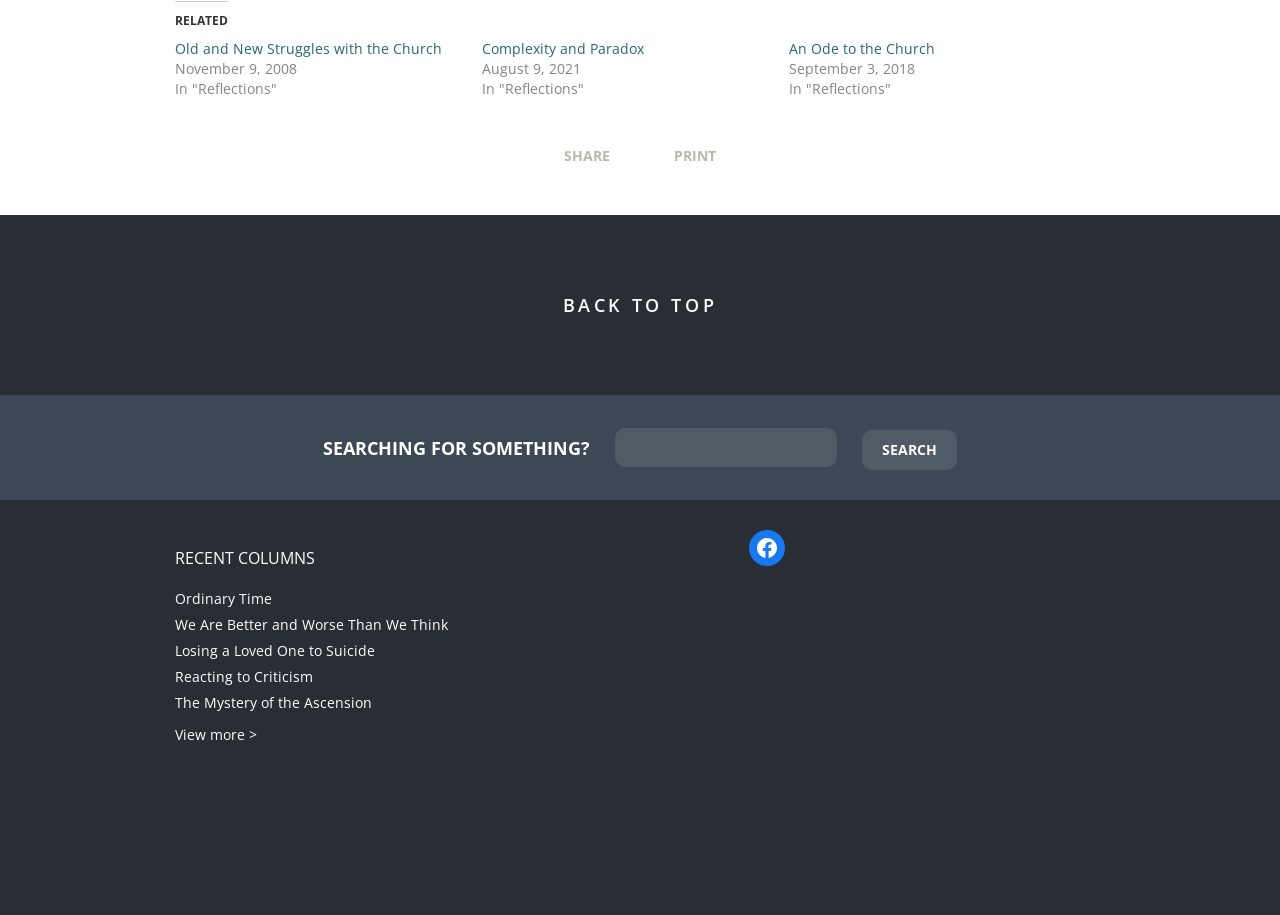What is the name of the Facebook page linked?
Examine the image and give a concise answer in one word or a short phrase.

Ron Rolheiser, OMI Facebook Page